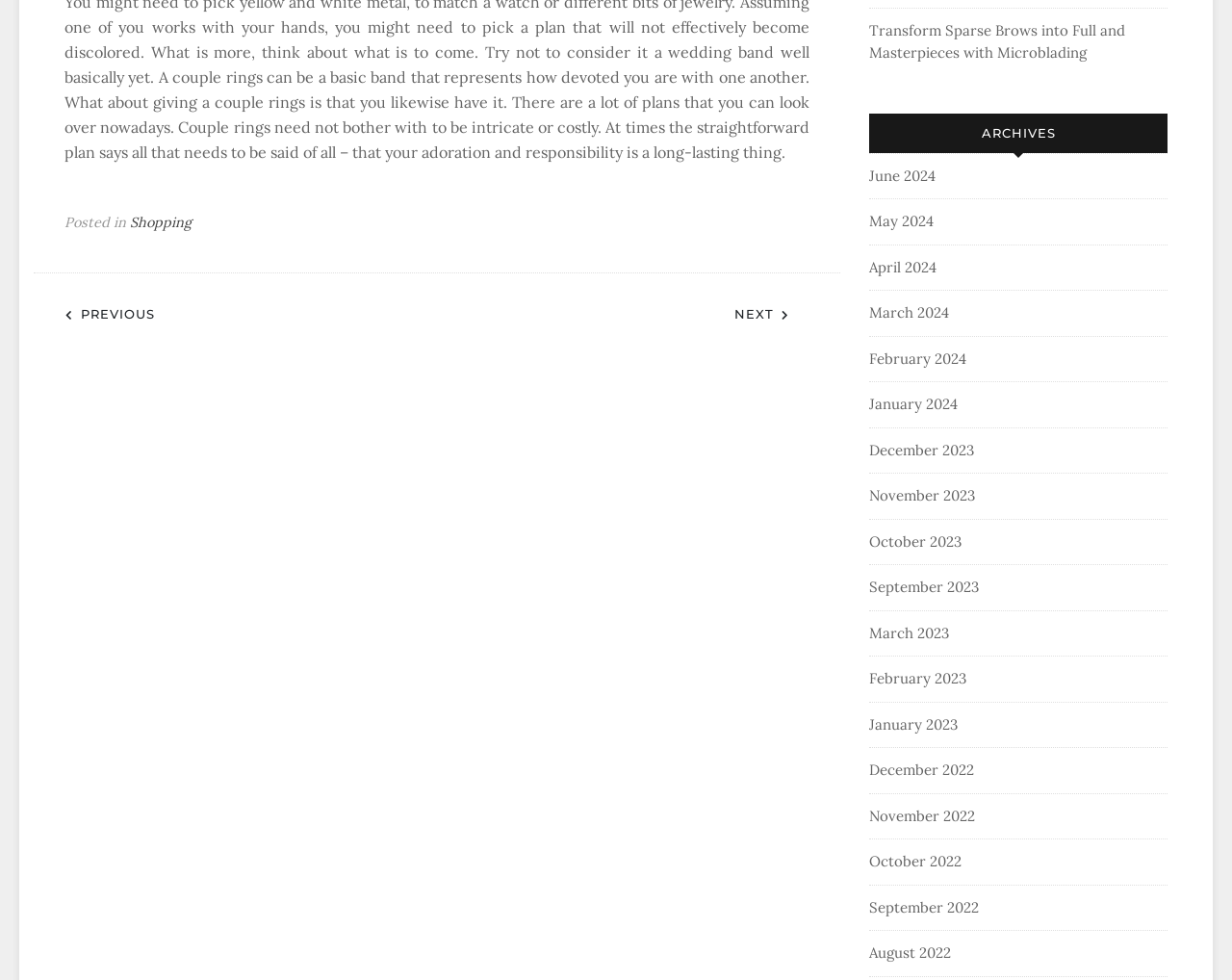Show the bounding box coordinates for the element that needs to be clicked to execute the following instruction: "Read the post about 'Transform Sparse Brows into Full and Masterpieces with Microblading'". Provide the coordinates in the form of four float numbers between 0 and 1, i.e., [left, top, right, bottom].

[0.705, 0.022, 0.913, 0.063]